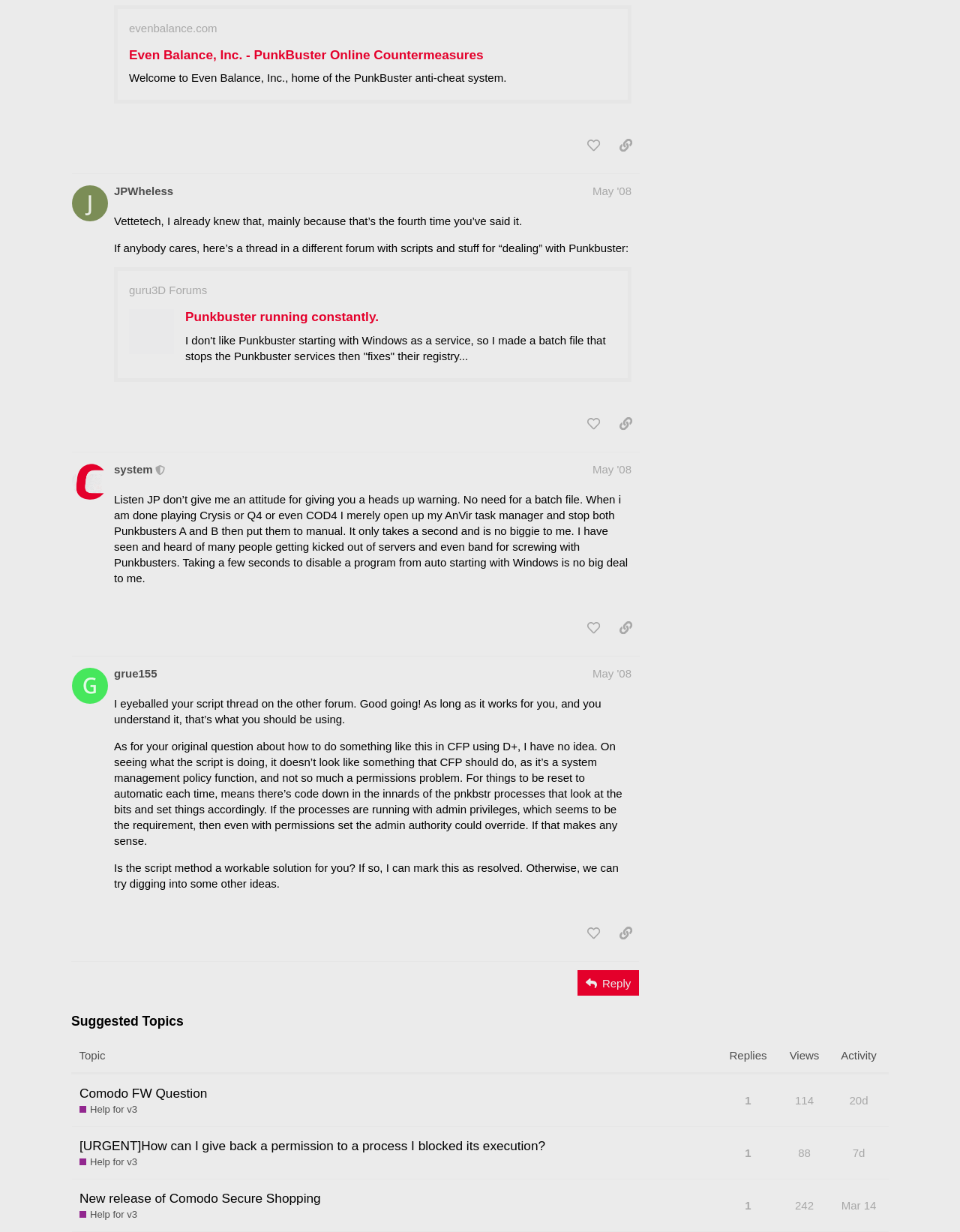Determine the bounding box coordinates for the HTML element described here: "grue155".

[0.119, 0.54, 0.164, 0.553]